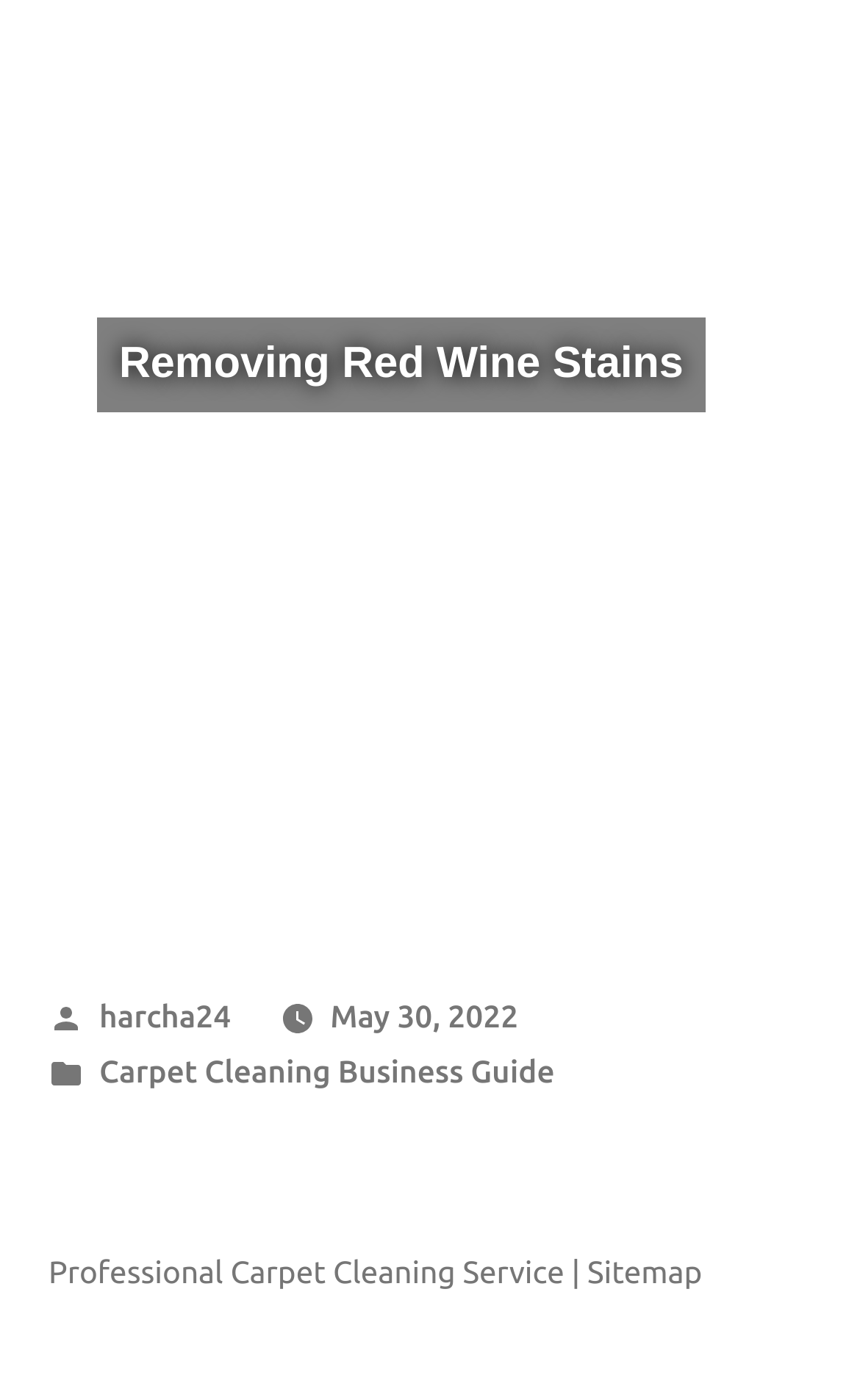Given the content of the image, can you provide a detailed answer to the question?
What is the category of the article?

In the footer section of the webpage, there is a 'Posted in' text followed by a link with the text 'Carpet Cleaning Business Guide', indicating that the article is categorized under Carpet Cleaning Business Guide.